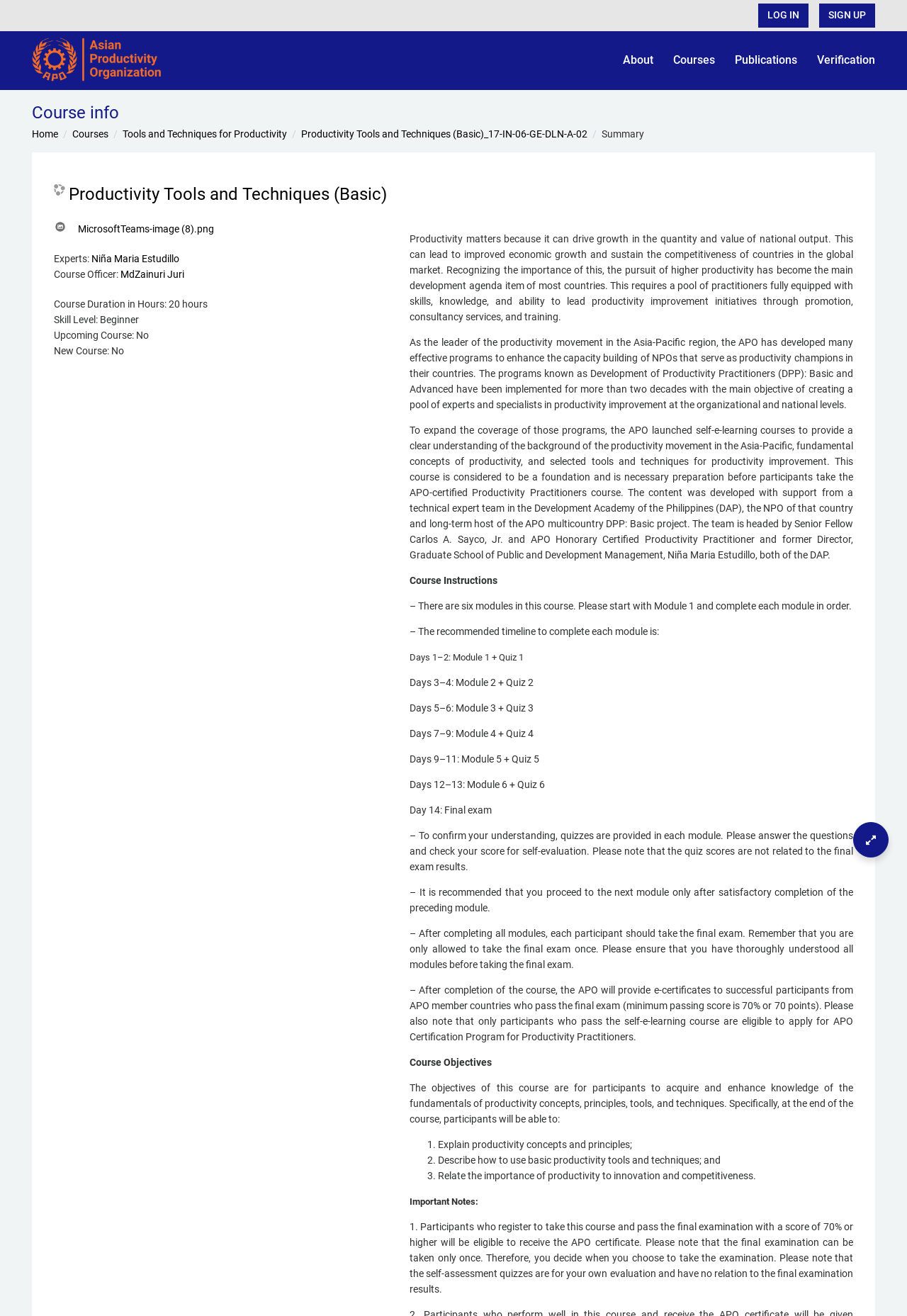Please provide a detailed answer to the question below based on the screenshot: 
What is the role of Niña Maria Estudillo in the course?

I looked at the experts section and found that Niña Maria Estudillo is listed as an expert for the course, along with other experts.